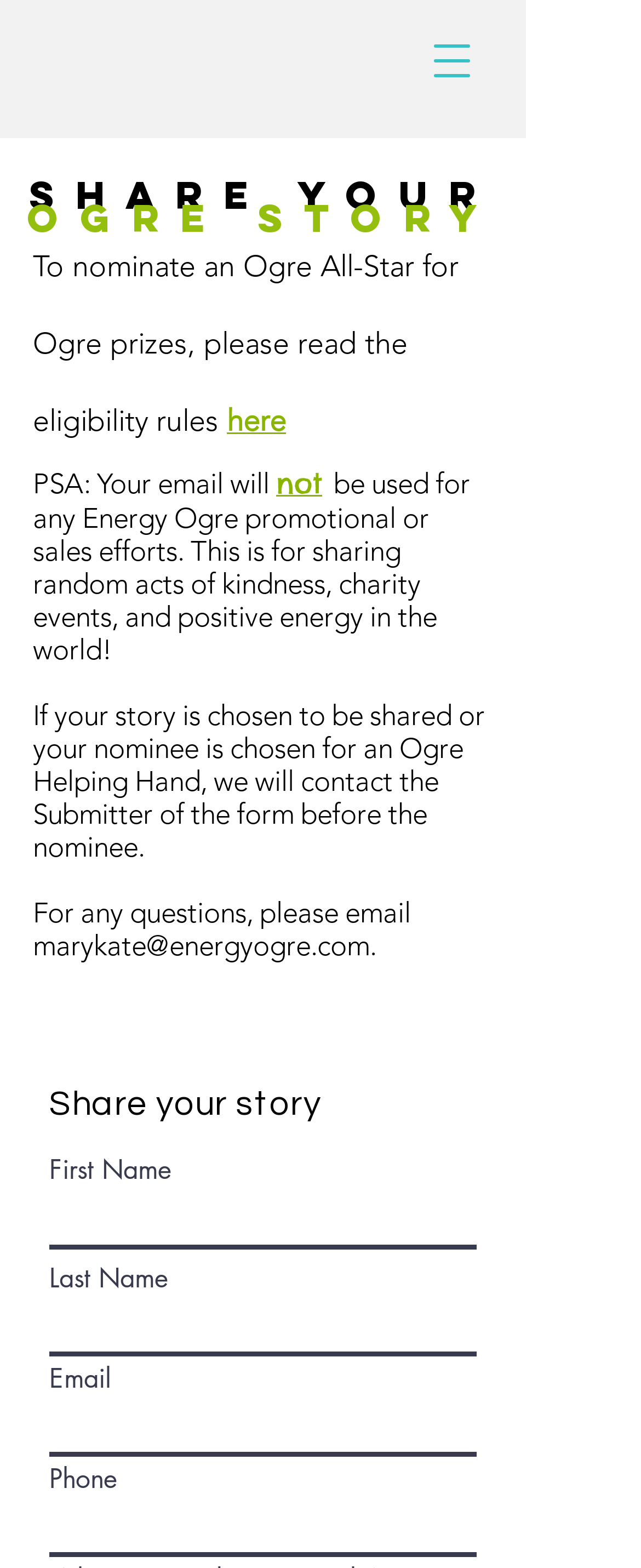What is required to submit the form?
Please provide a single word or phrase in response based on the screenshot.

Email